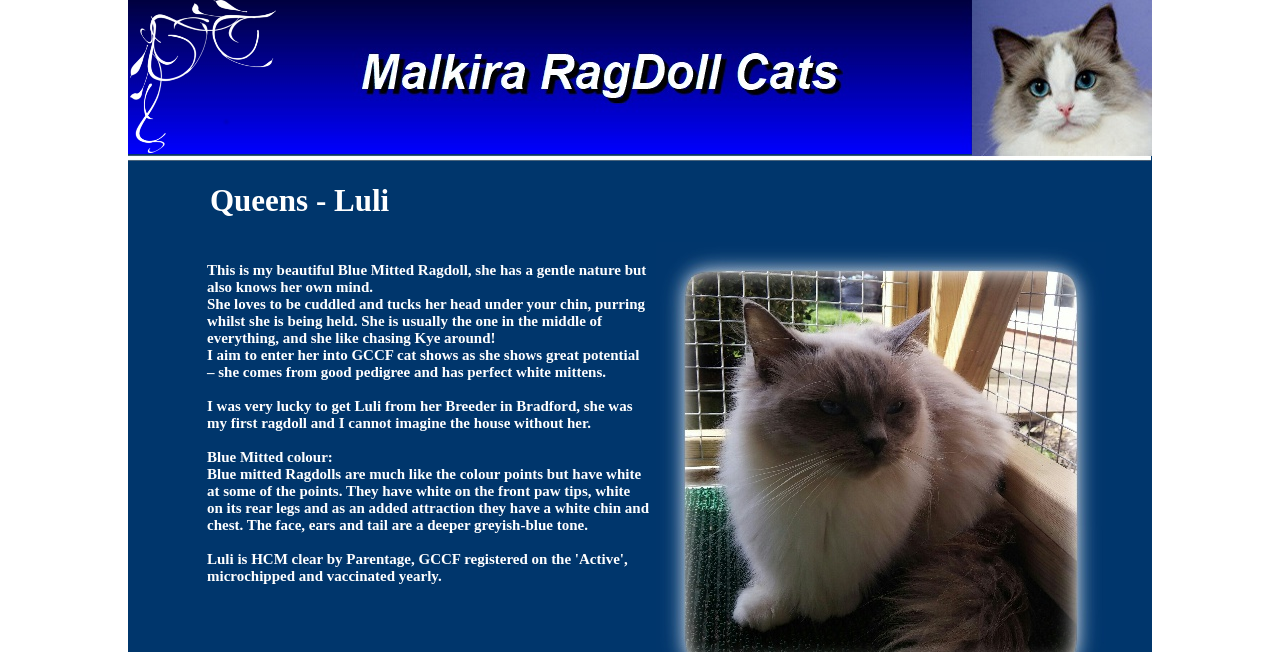Please analyze the image and give a detailed answer to the question:
What is the color of Luli's Ragdoll?

Based on the text description, Luli is a Blue Mitted Ragdoll, which is mentioned in the text 'Blue Mitted colour:' and further explained in the following paragraph.